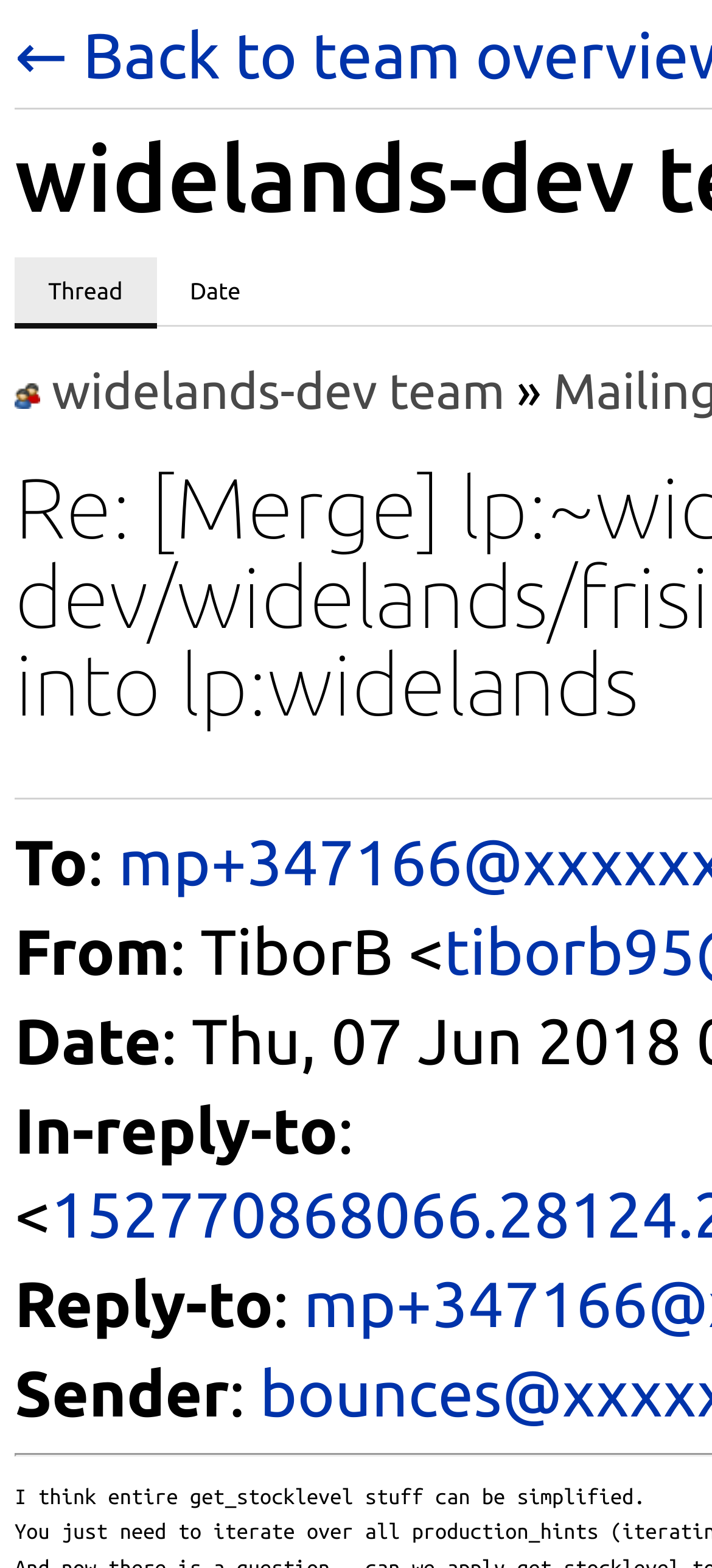Generate a thorough caption that explains the contents of the webpage.

The webpage appears to be an archived mailing list thread. At the top, there are two list items, "View messages by thread" and "View messages by date", which are positioned side by side. Below these list items, there is a link to the "widelands-dev team" page, which takes up a significant portion of the width.

The main content of the webpage is divided into sections, each with a label and a corresponding value. The sections are arranged vertically, with the "To" section at the top, followed by "From", "Date", "In-reply-to", "Reply-to", and "Sender" sections. Each section has a label on the left and the corresponding value on the right.

The text in each section is brief, with the "From" section displaying the sender's name and email address, and the "Date" section showing the date of the message. The "In-reply-to" section has a long value that wraps to the next line. Overall, the layout is simple and easy to read, with clear labels and concise text.